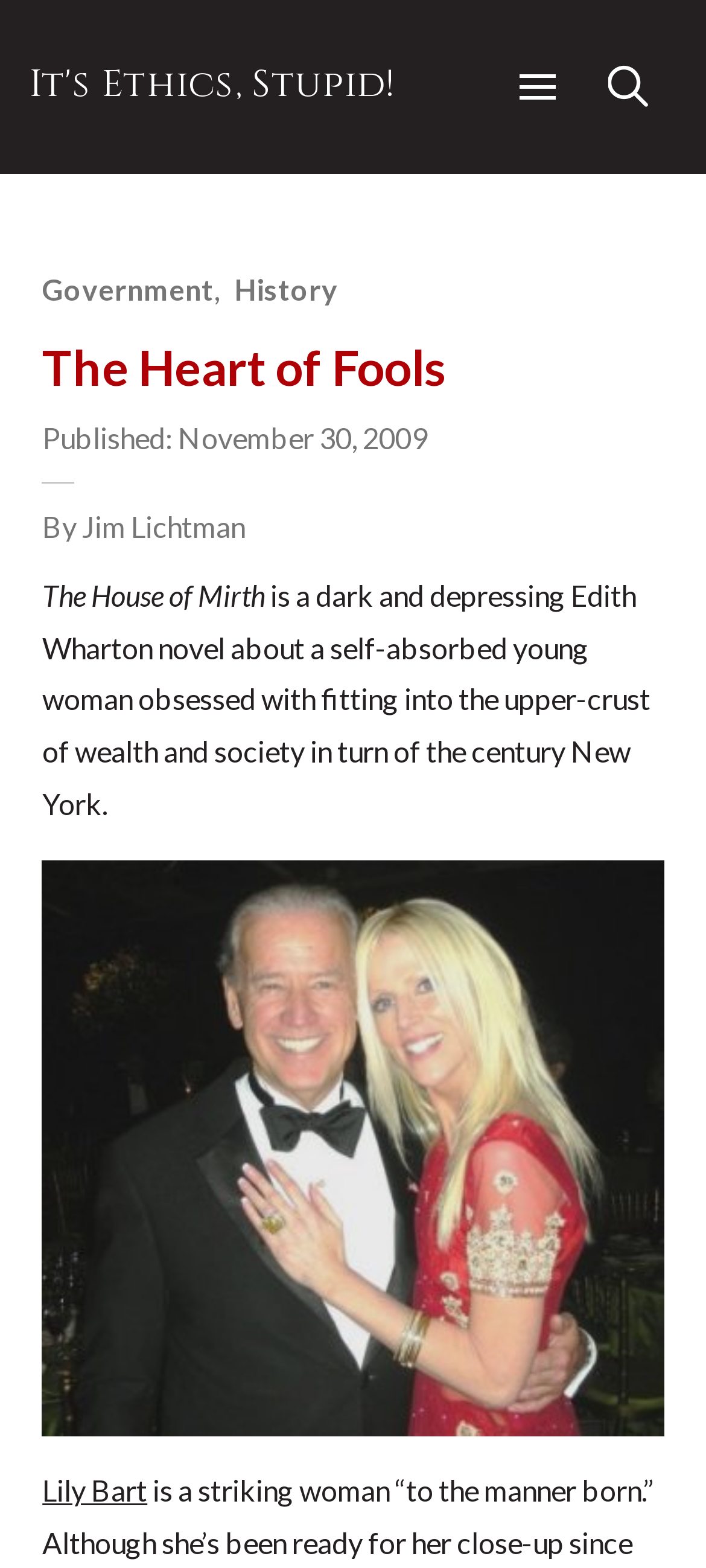Please answer the following question using a single word or phrase: 
What is the publication date of the article?

November 30, 2009